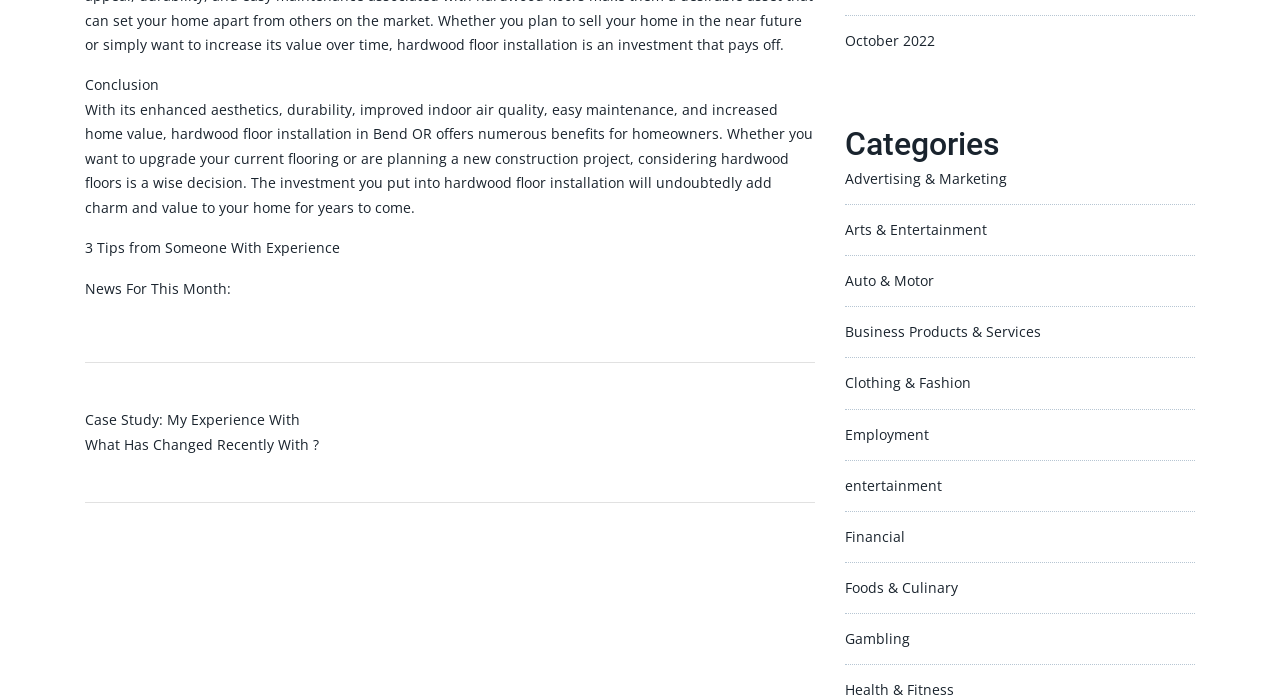Using the provided element description: "Arts & Entertainment", determine the bounding box coordinates of the corresponding UI element in the screenshot.

[0.66, 0.315, 0.771, 0.342]